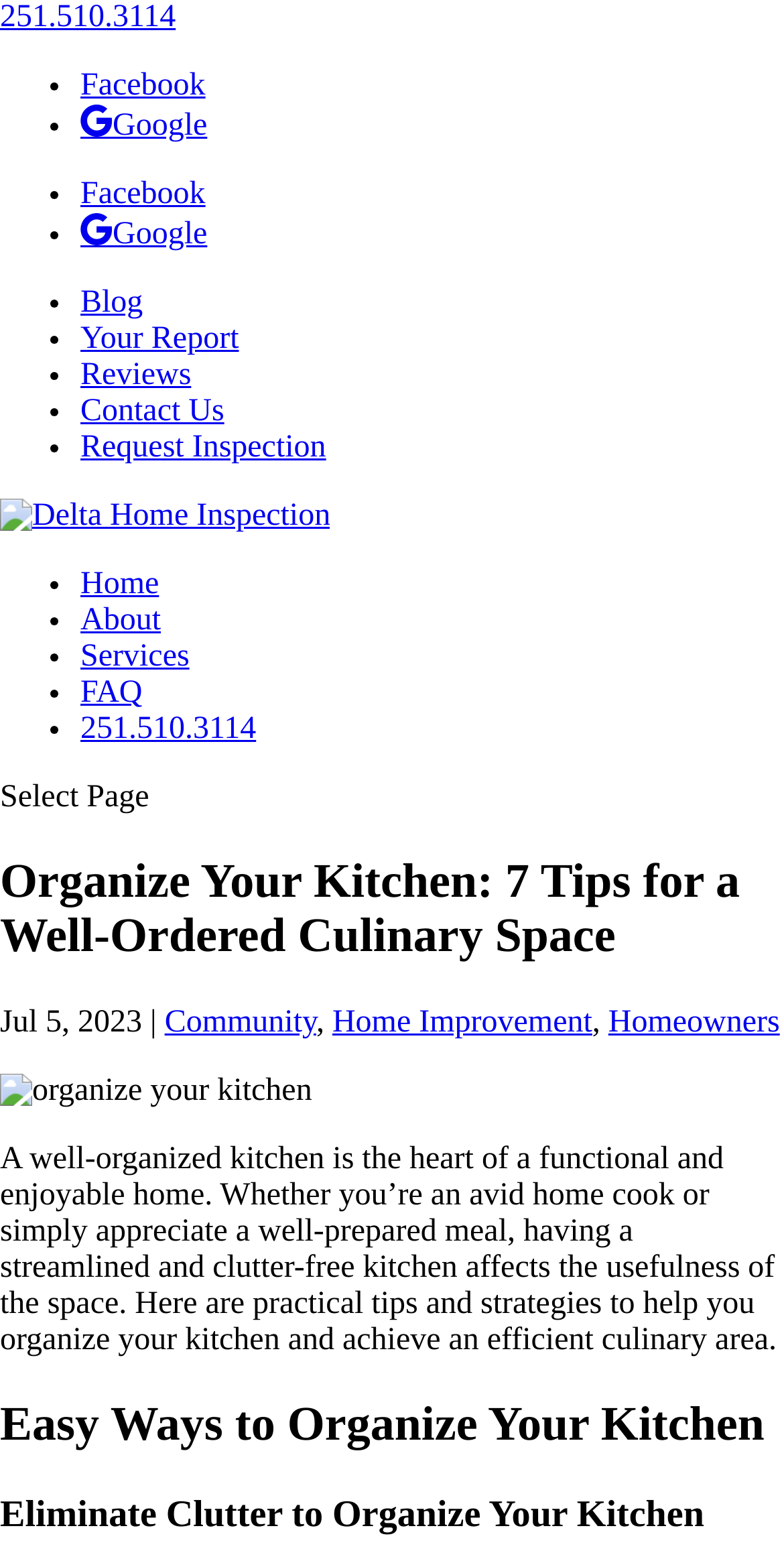Using the information in the image, could you please answer the following question in detail:
How many social media links are there?

I counted the social media links by looking at the list of links at the top of the webpage. I found two links, one to Facebook and one to Google, which suggests that there are two social media links.